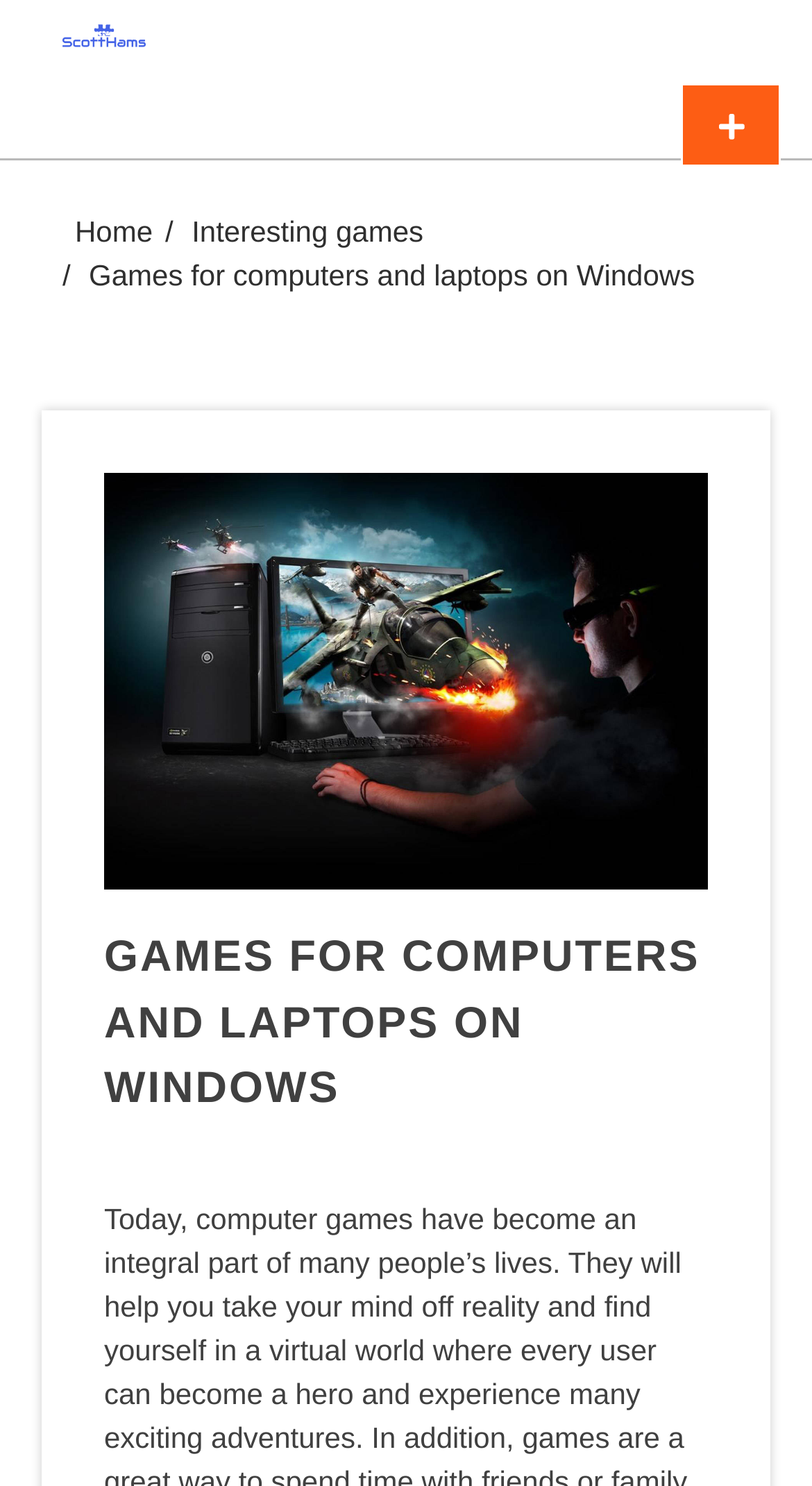Write an elaborate caption that captures the essence of the webpage.

The webpage appears to be a blog or website focused on games for computers and laptops on Windows. At the top left corner, there is a link to "ScottHams" accompanied by a small image with the same name. Next to it, there is a larger link to "SCOTTHAMS" that spans most of the top section of the page. 

On the top right corner, there is a button labeled "Primary Menu" with an arrow icon, which is not expanded by default. Below the top section, there is a navigation menu labeled "Breadcrumbs" that contains three links: "Home", "Interesting games", and "Games for computers and laptops on Windows", which is the current page. 

The main content of the page is headed by a large header that reads "GAMES FOR COMPUTERS AND LAPTOPS ON WINDOWS", taking up most of the page's vertical space. The meta description suggests that the page may discuss the importance of following computer news and using free software for PC to make games work well.